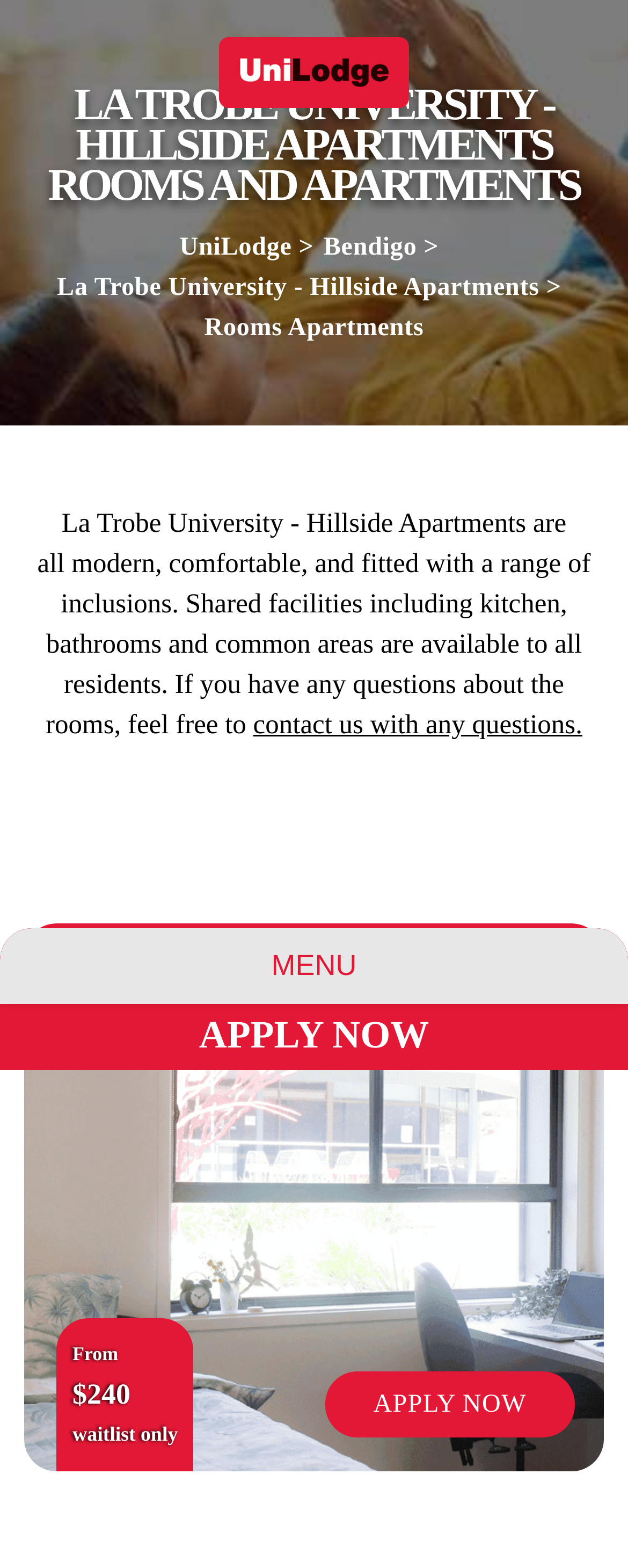Using the information from the screenshot, answer the following question thoroughly:
What is the price of a single room?

The price of a single room is mentioned in the footer section of the webpage, where it says 'From $240'. This indicates that the starting price of a single room is $240.